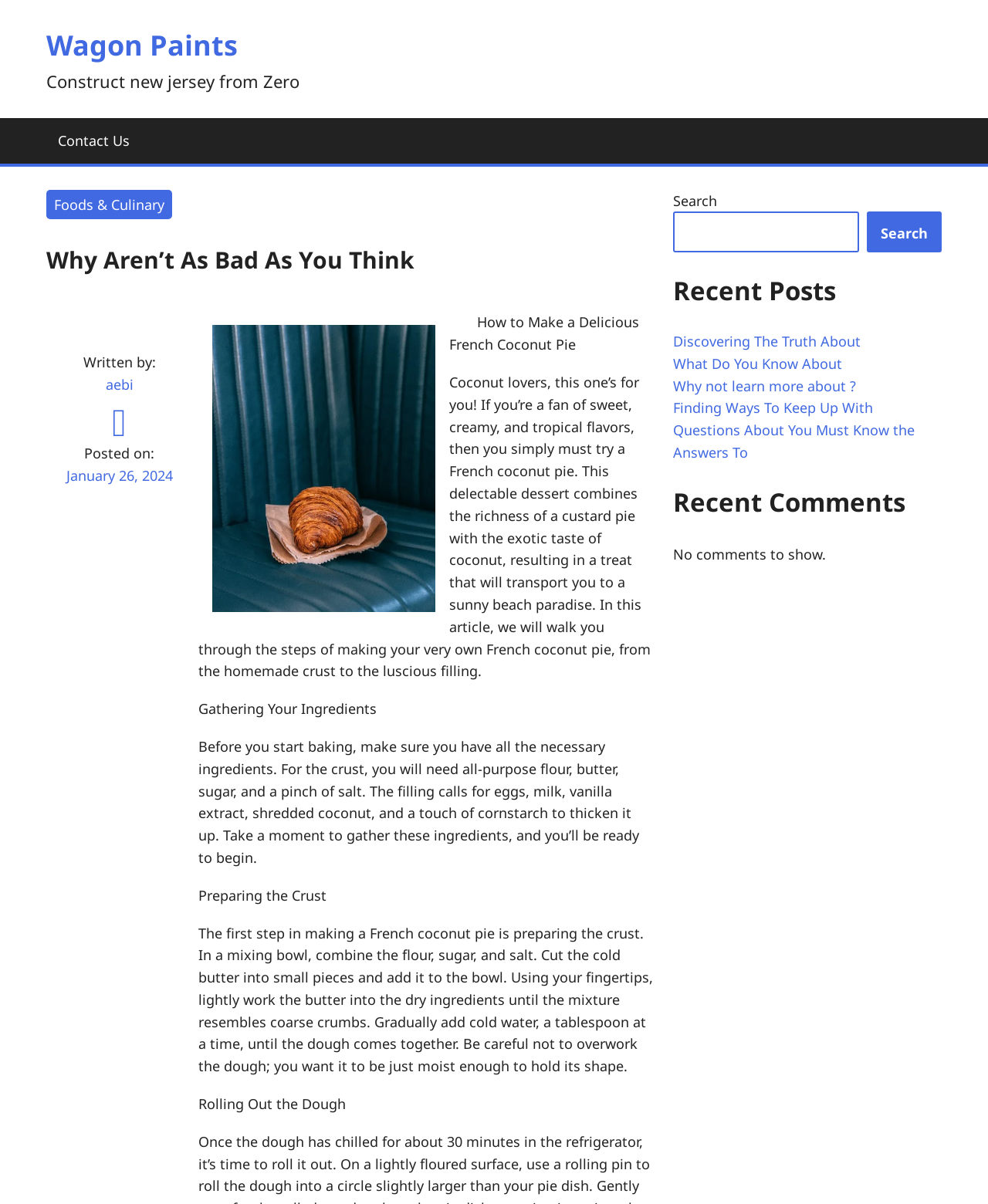Please find and report the bounding box coordinates of the element to click in order to perform the following action: "View the 'Recent Posts'". The coordinates should be expressed as four float numbers between 0 and 1, in the format [left, top, right, bottom].

[0.681, 0.225, 0.953, 0.259]